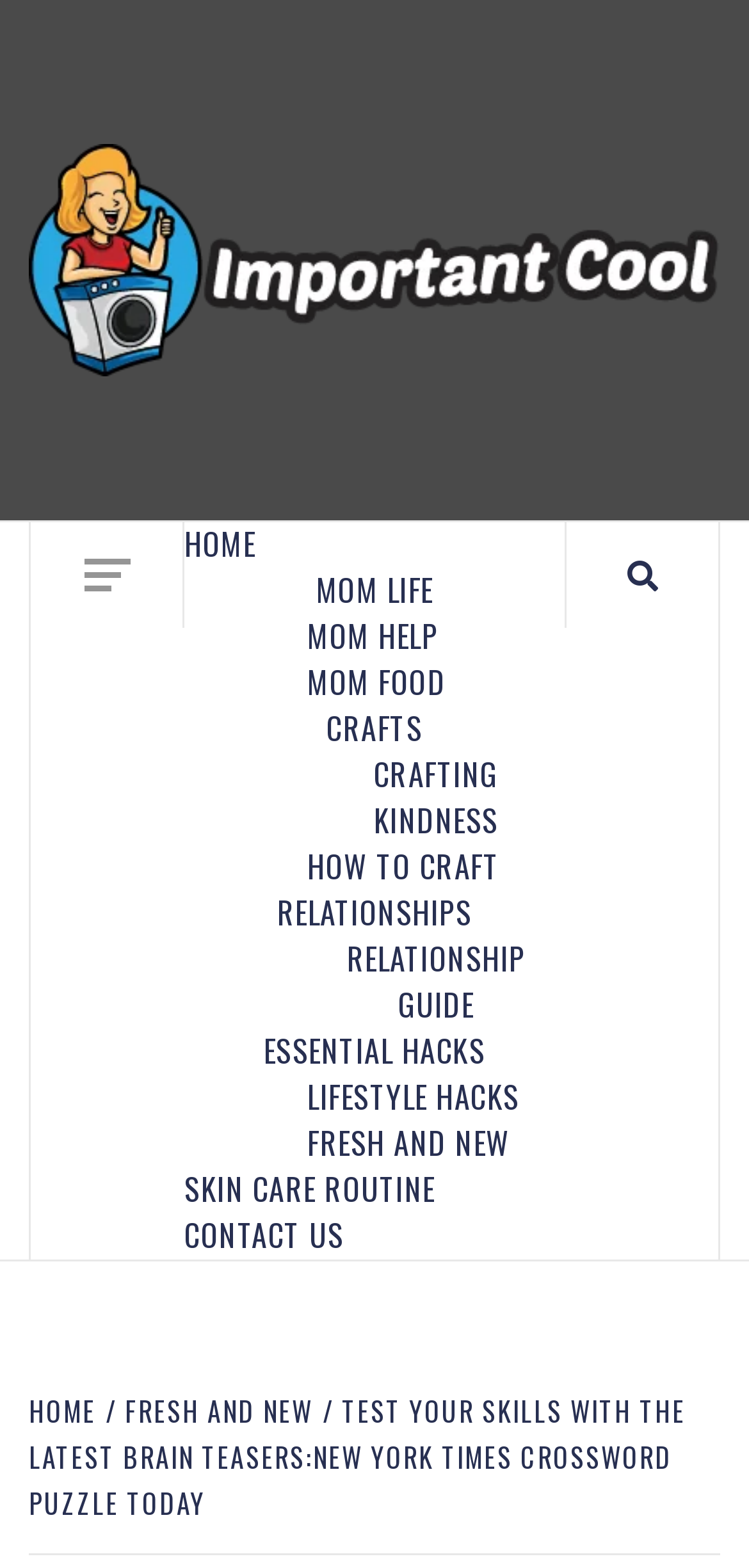Respond with a single word or phrase to the following question:
What is the main topic of the webpage?

New York Times Crossword